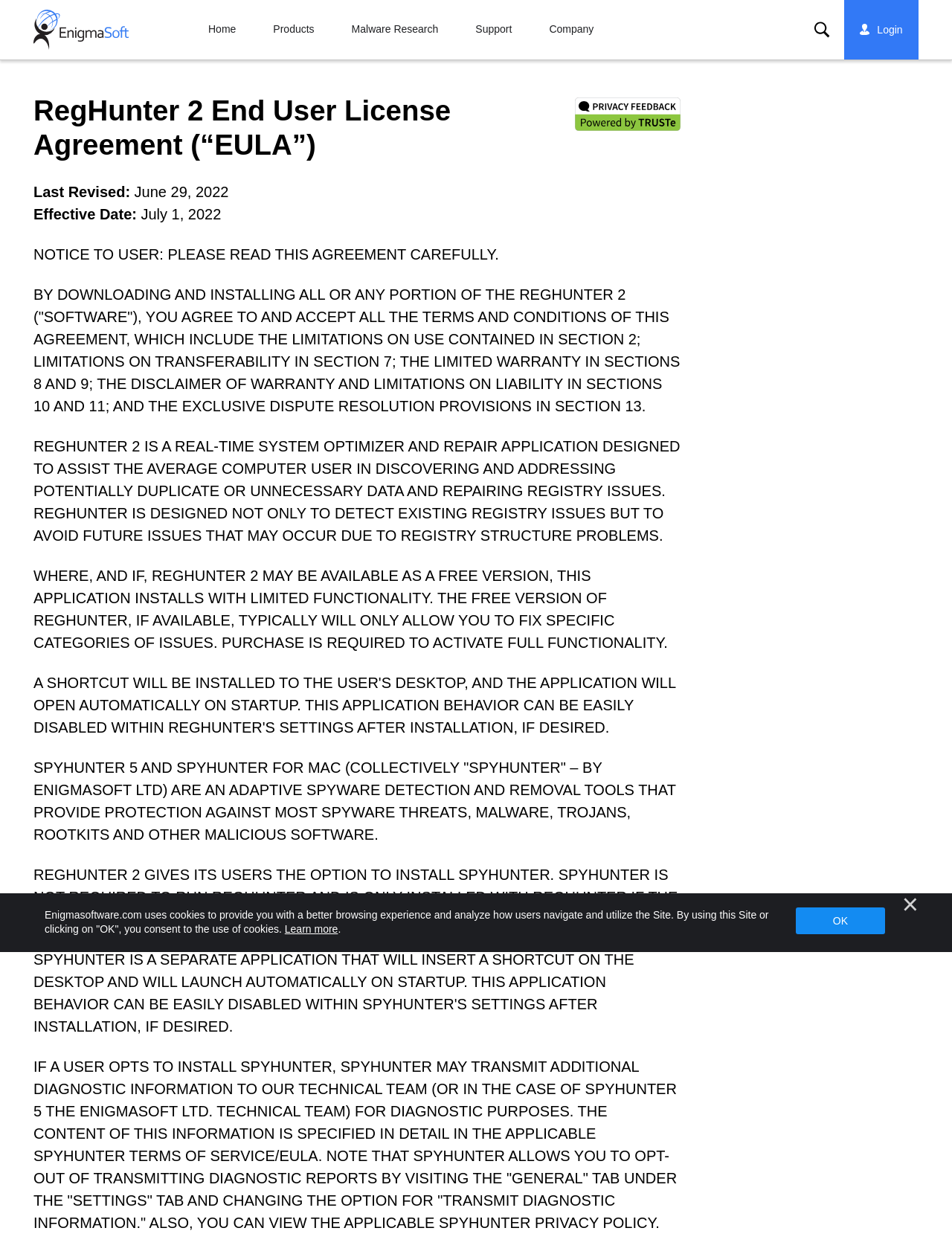Please identify the bounding box coordinates of the element's region that I should click in order to complete the following instruction: "Click the 'Login' link". The bounding box coordinates consist of four float numbers between 0 and 1, i.e., [left, top, right, bottom].

[0.896, 0.0, 0.956, 0.047]